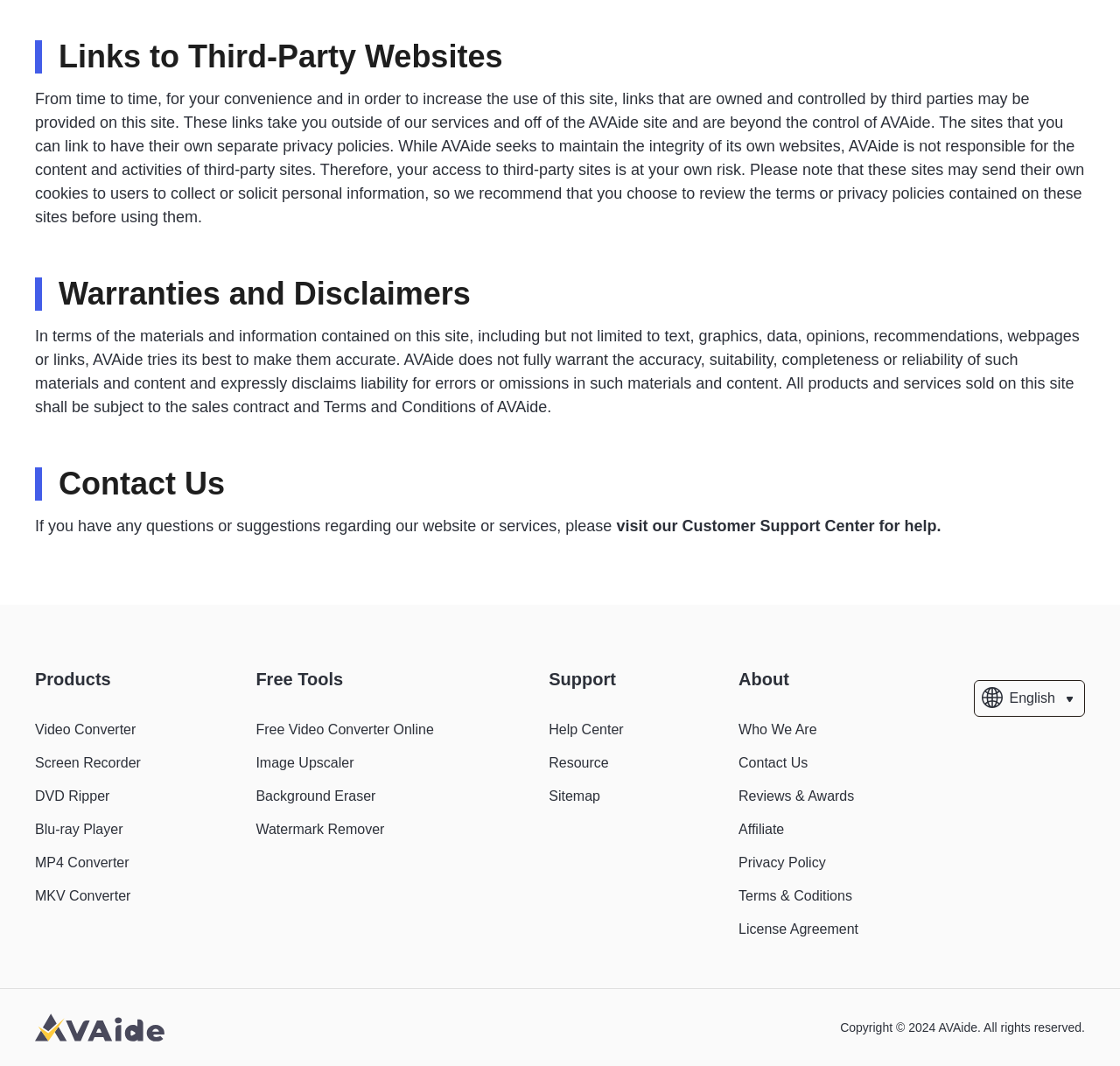What is the copyright information of the website?
Please provide a single word or phrase as your answer based on the screenshot.

Copyright 2024 AVAide